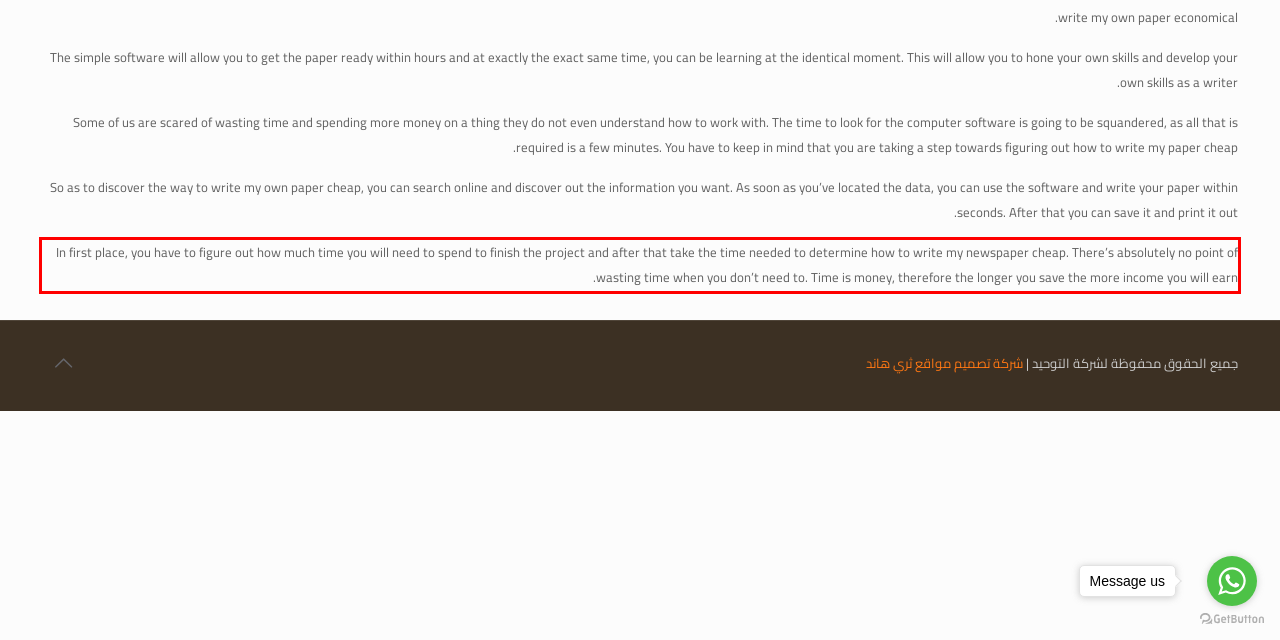Examine the screenshot of the webpage, locate the red bounding box, and perform OCR to extract the text contained within it.

In first place, you have to figure out how much time you will need to spend to finish the project and after that take the time needed to determine how to write my newspaper cheap. There’s absolutely no point of wasting time when you don’t need to. Time is money, therefore the longer you save the more income you will earn.